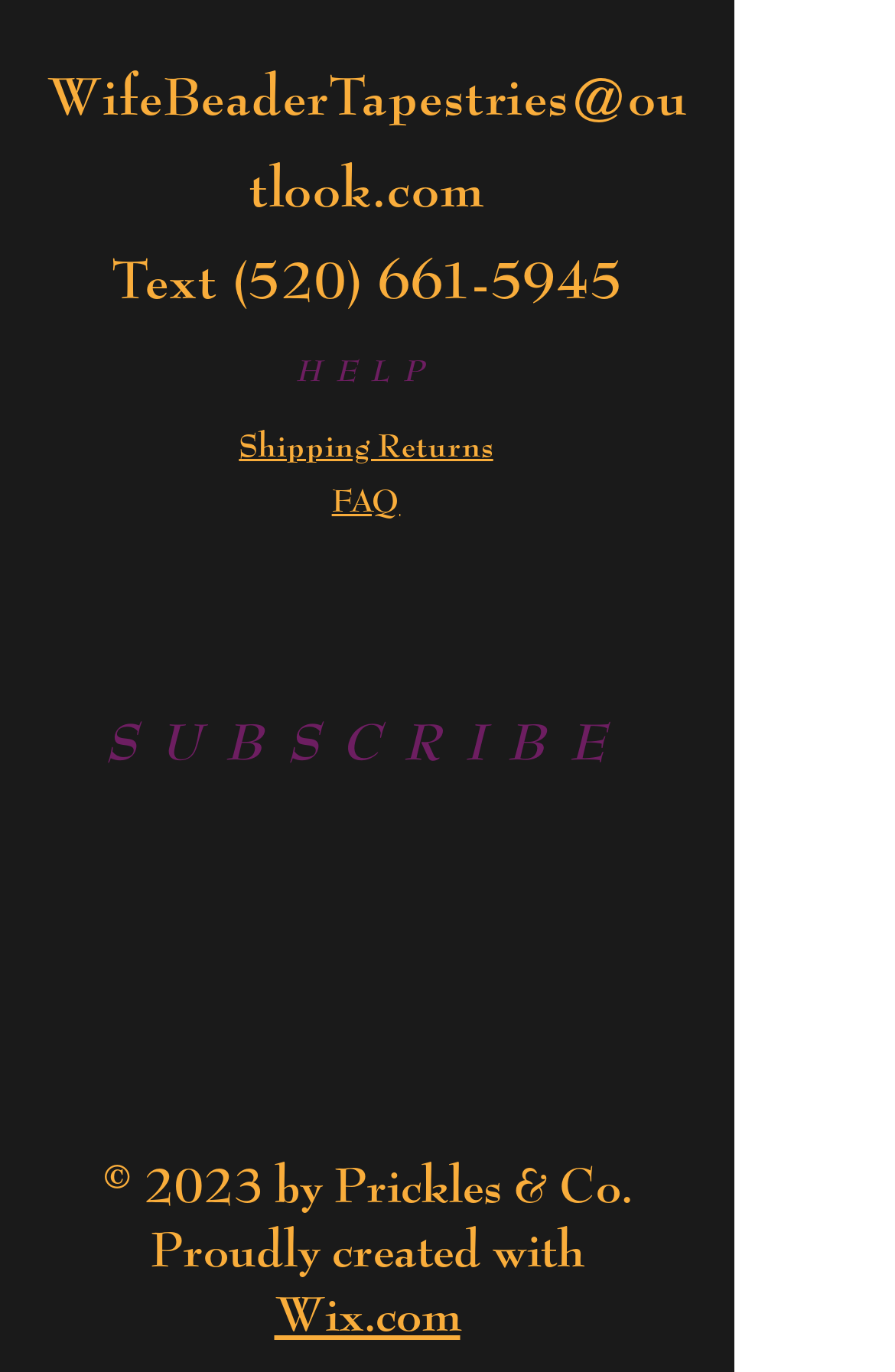What is the website builder used for this website?
Please elaborate on the answer to the question with detailed information.

I found a link element with the text 'Wix.com' which is likely a reference to the website builder or platform used to create this website. This is a common practice where website builders or platforms are credited or acknowledged on the website.